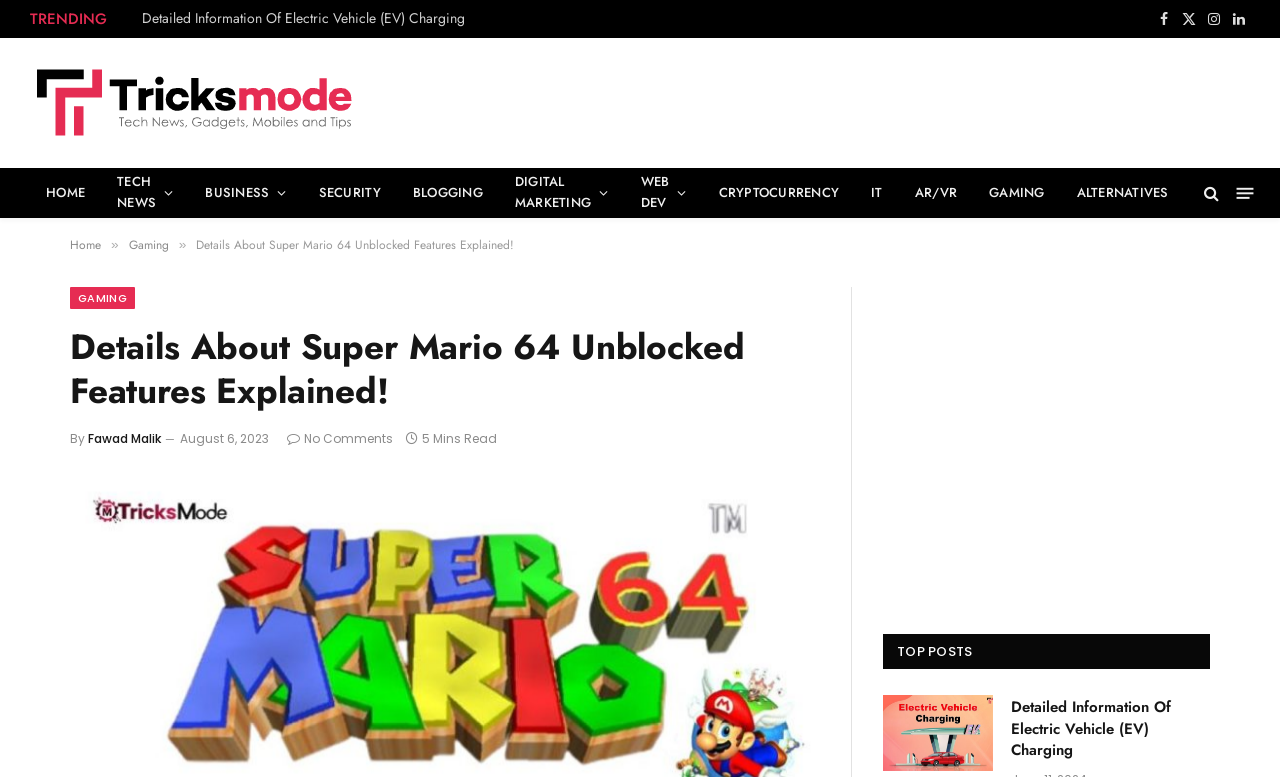Use a single word or phrase to answer the question:
How long does it take to read the article?

5 Mins